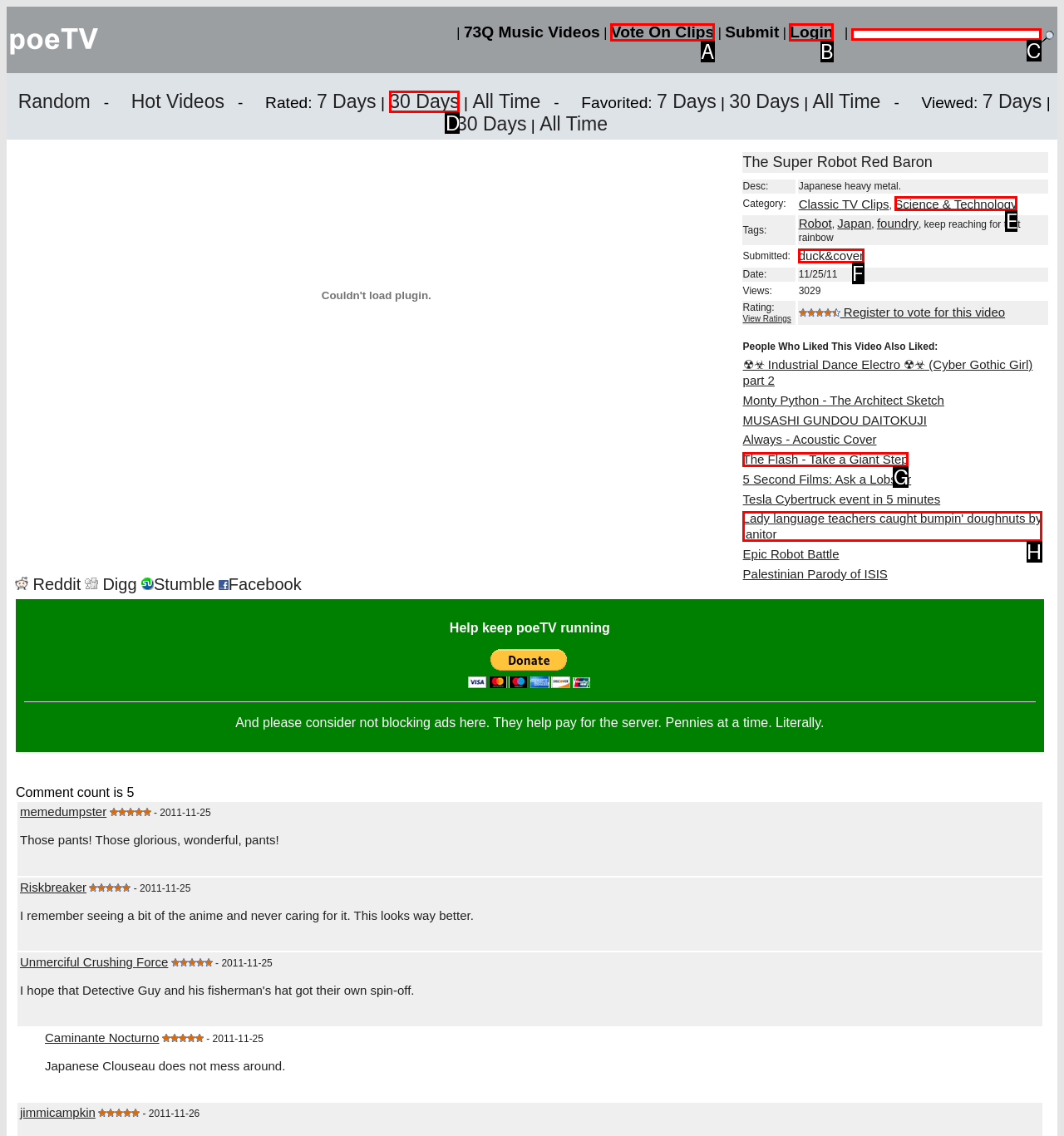Which UI element should you click on to achieve the following task: Contact us through email? Provide the letter of the correct option.

None